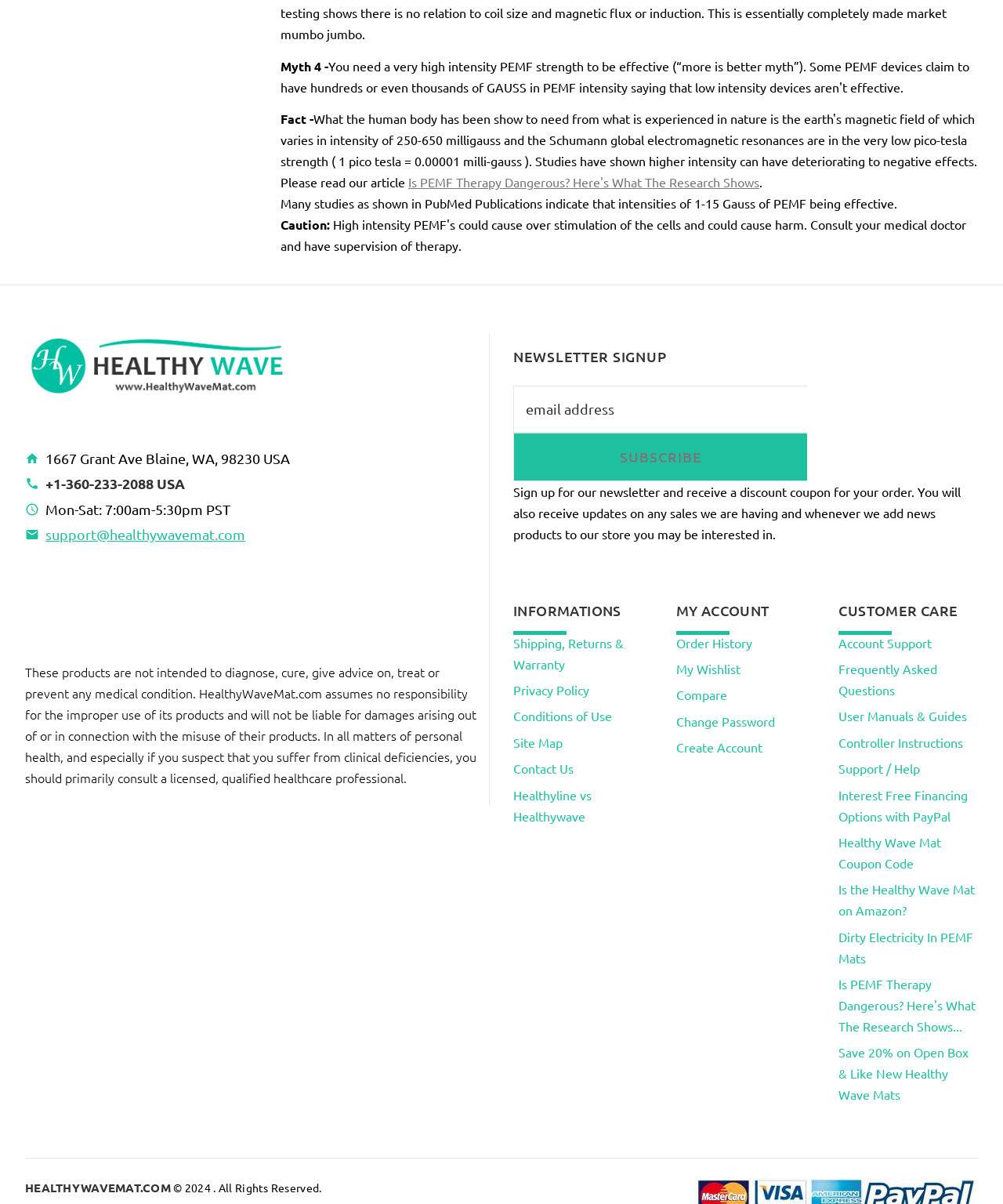Use the details in the image to answer the question thoroughly: 
What is the address of HealthyWaveMat?

I found the address by looking at the static text element that contains the address information, which is located in the group element with the coordinates [0.025, 0.37, 0.477, 0.454]. The address is '1667 Grant Ave Blaine, WA, 98230 USA'.